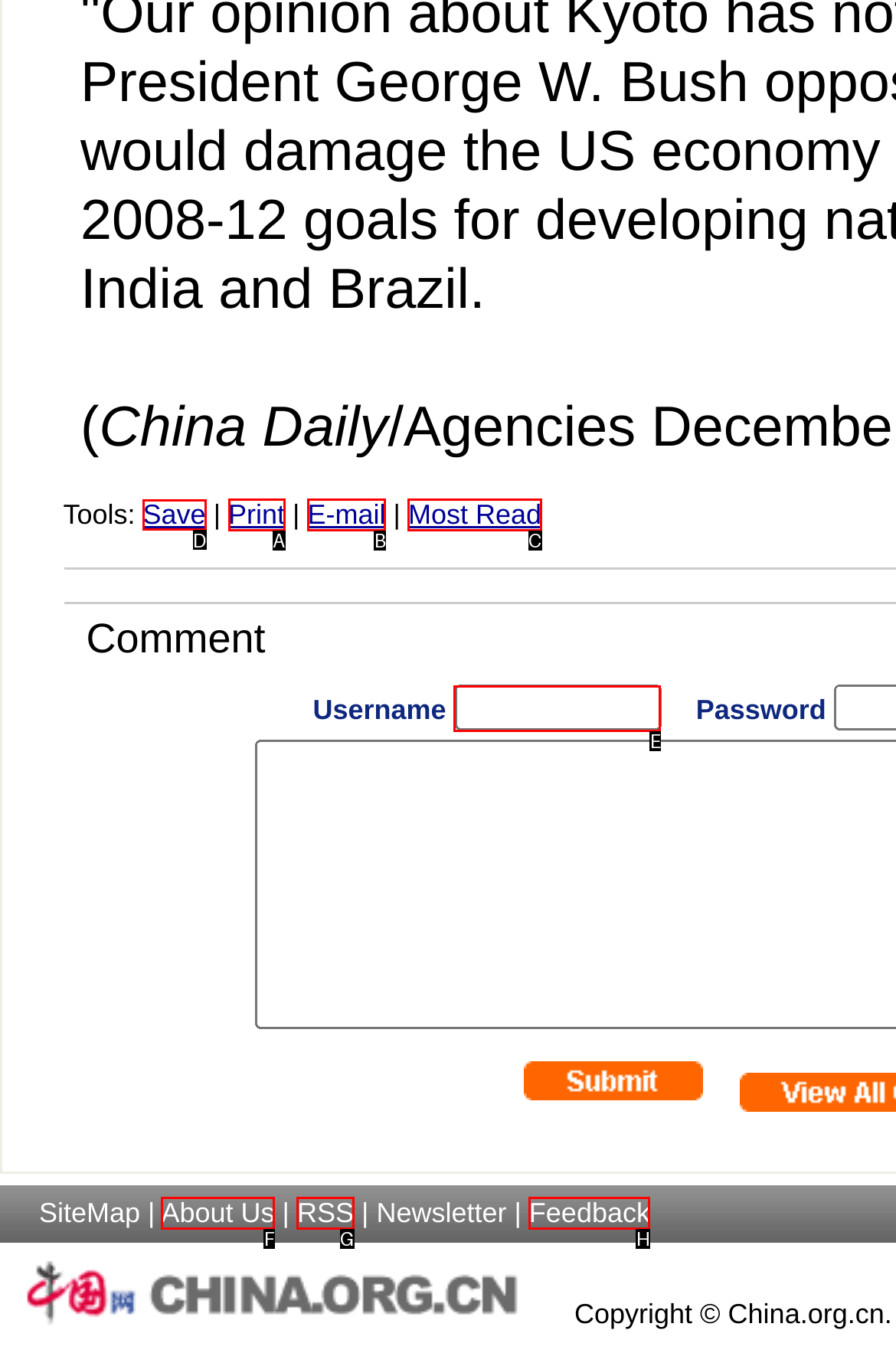Please indicate which option's letter corresponds to the task: Click on Save by examining the highlighted elements in the screenshot.

D